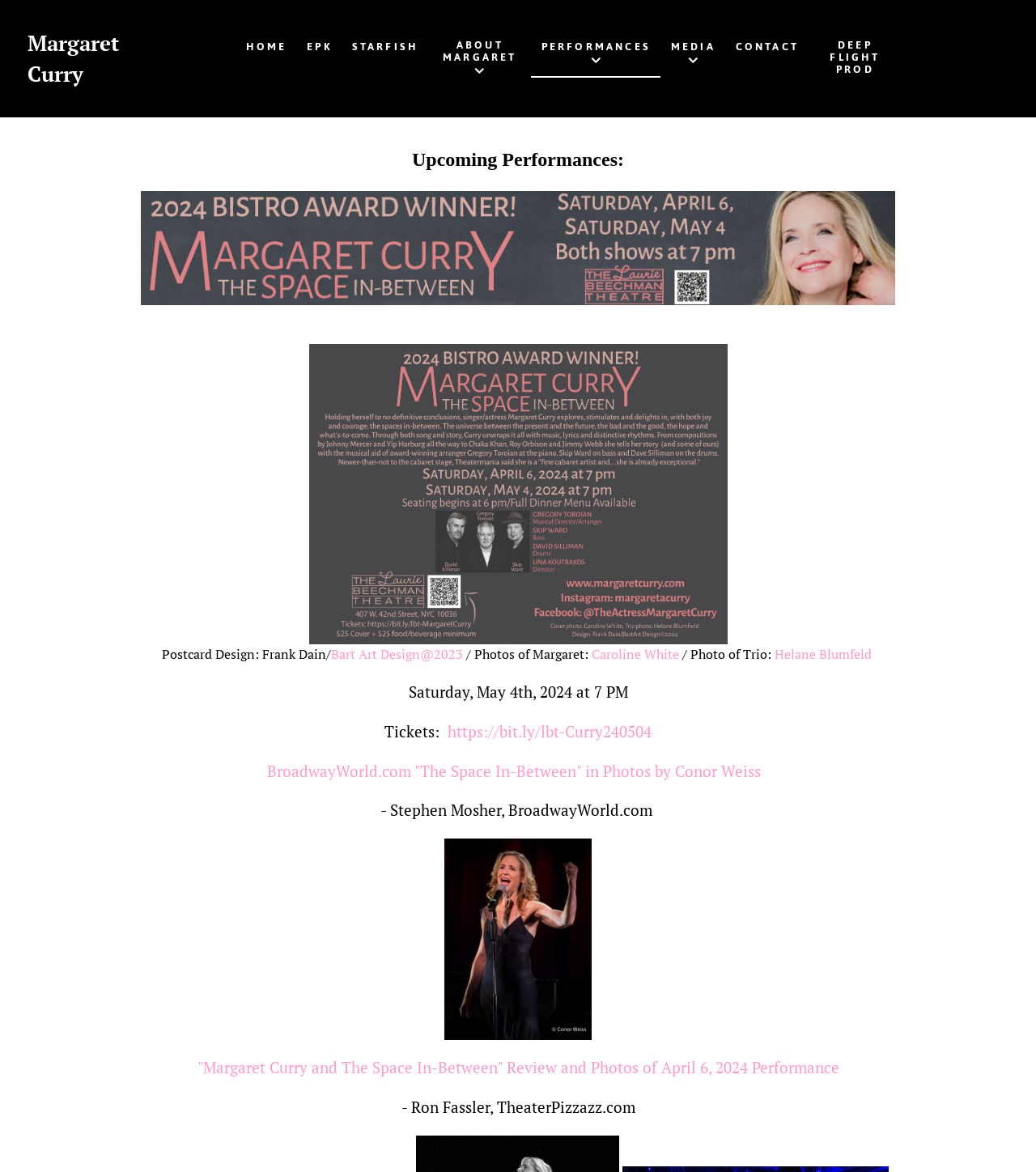Find the bounding box coordinates of the element to click in order to complete the given instruction: "Click on Margaret Curry."

[0.027, 0.023, 0.163, 0.077]